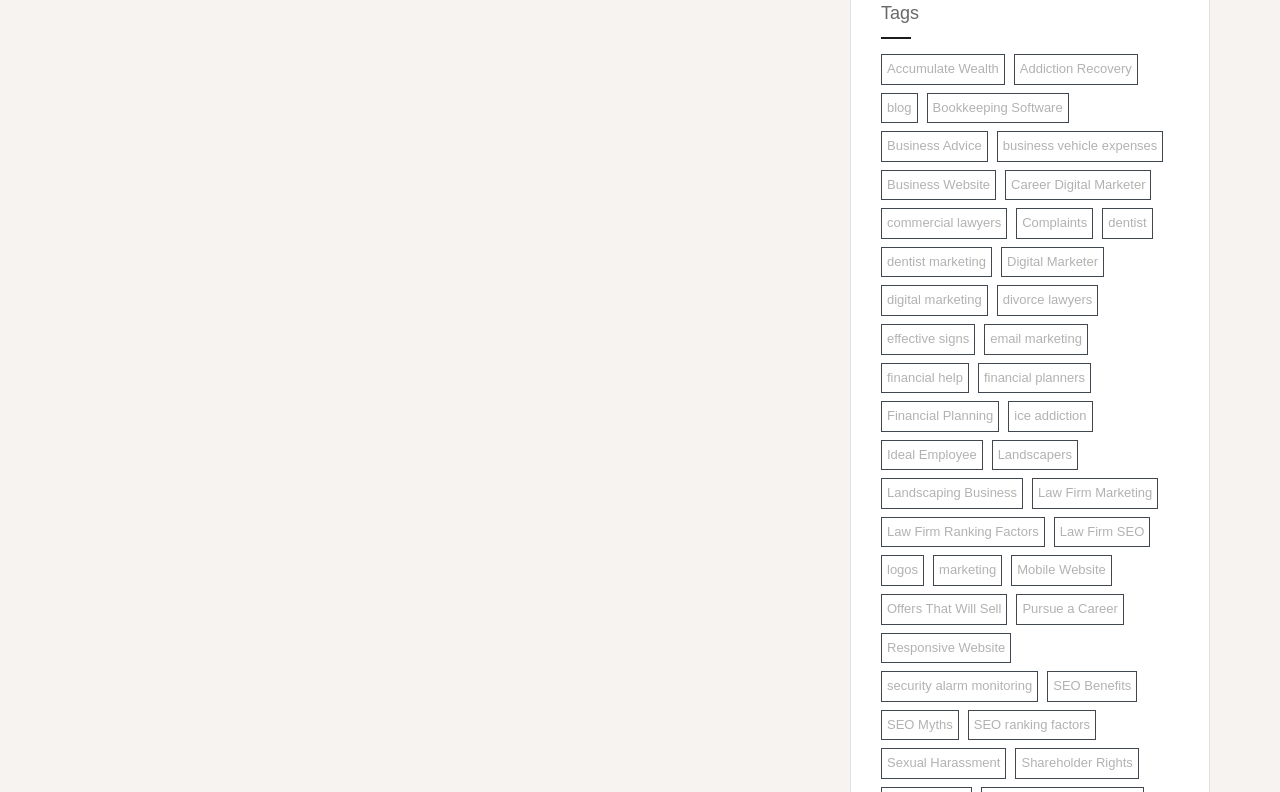Identify the bounding box coordinates of the region that needs to be clicked to carry out this instruction: "Visit 'Business Website'". Provide these coordinates as four float numbers ranging from 0 to 1, i.e., [left, top, right, bottom].

[0.688, 0.214, 0.778, 0.253]